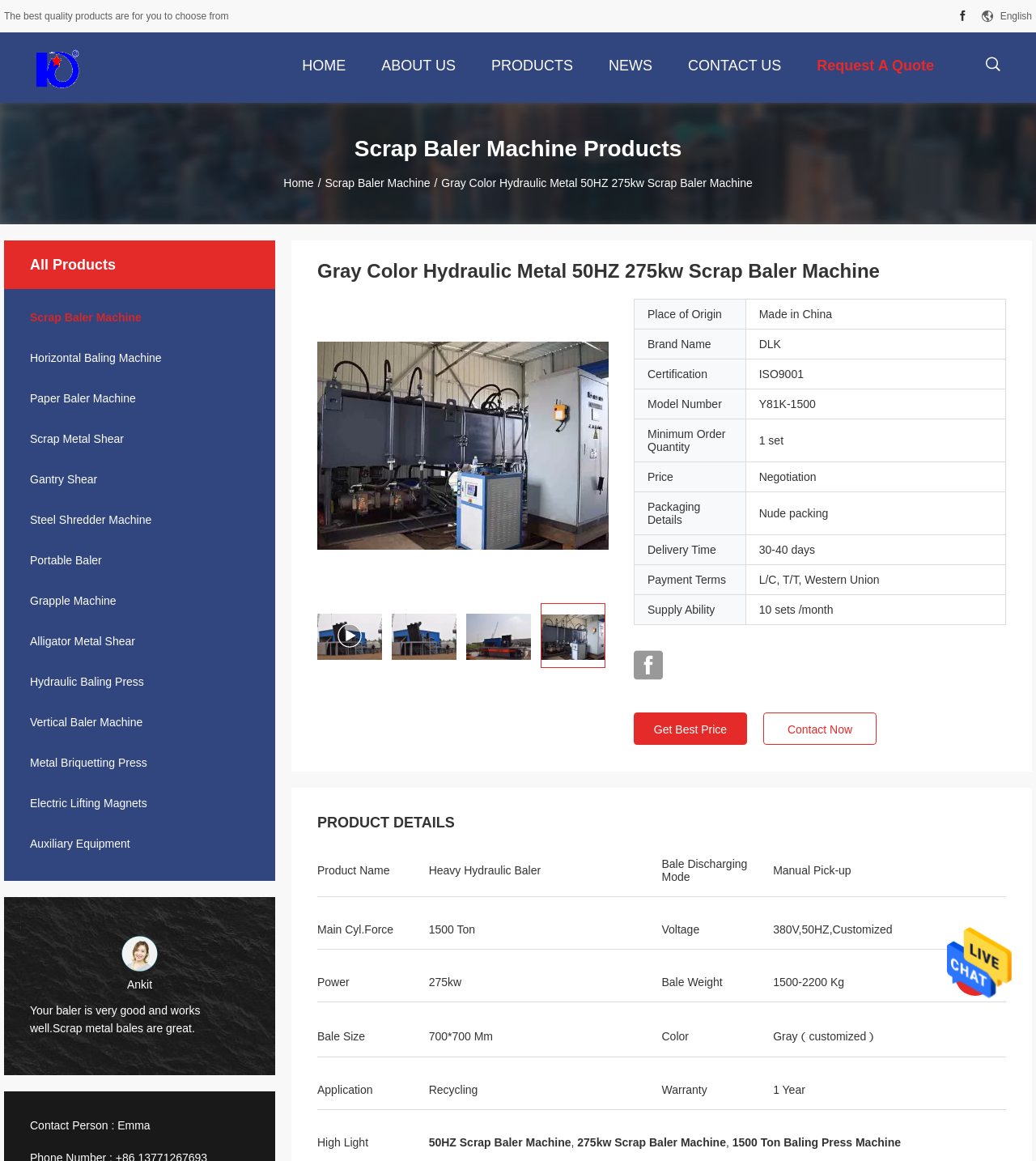What is the certification of the product?
Look at the screenshot and respond with a single word or phrase.

ISO9001